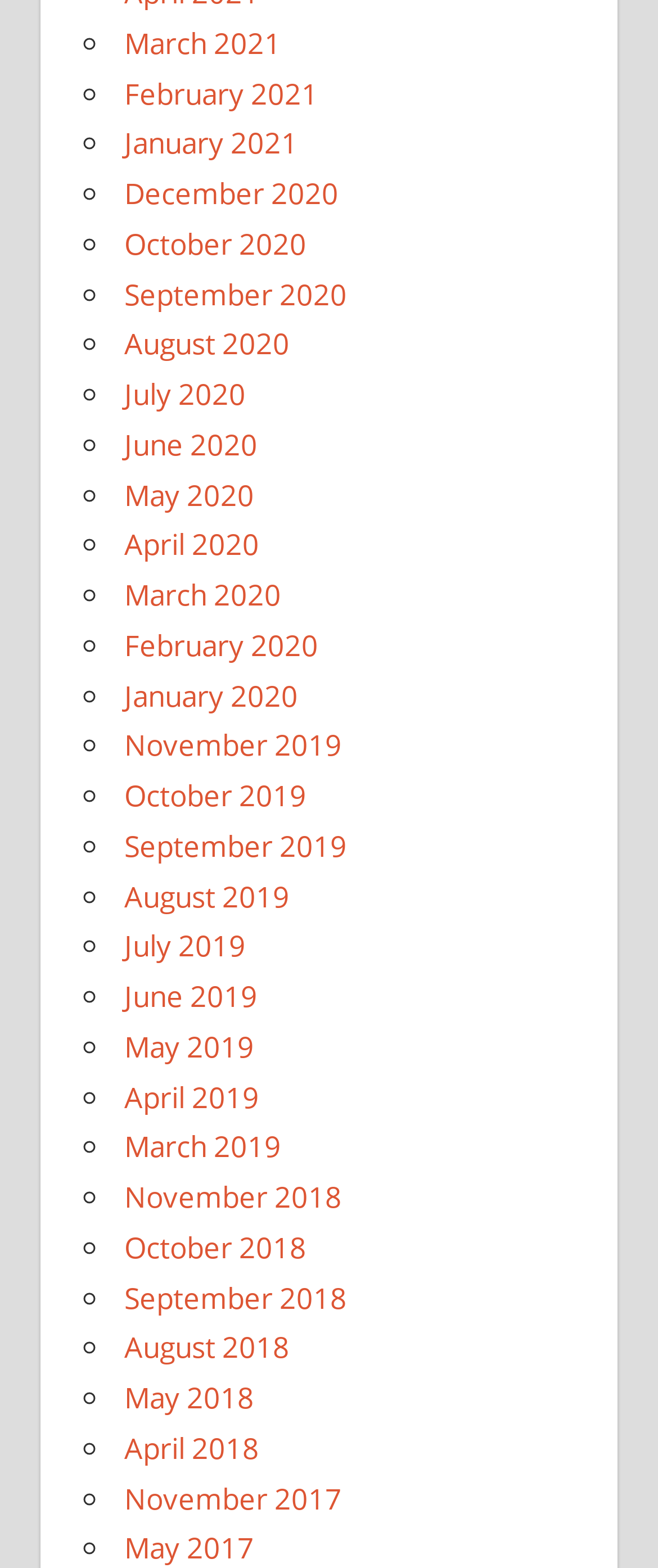Please predict the bounding box coordinates of the element's region where a click is necessary to complete the following instruction: "View January 2020". The coordinates should be represented by four float numbers between 0 and 1, i.e., [left, top, right, bottom].

[0.188, 0.431, 0.453, 0.456]